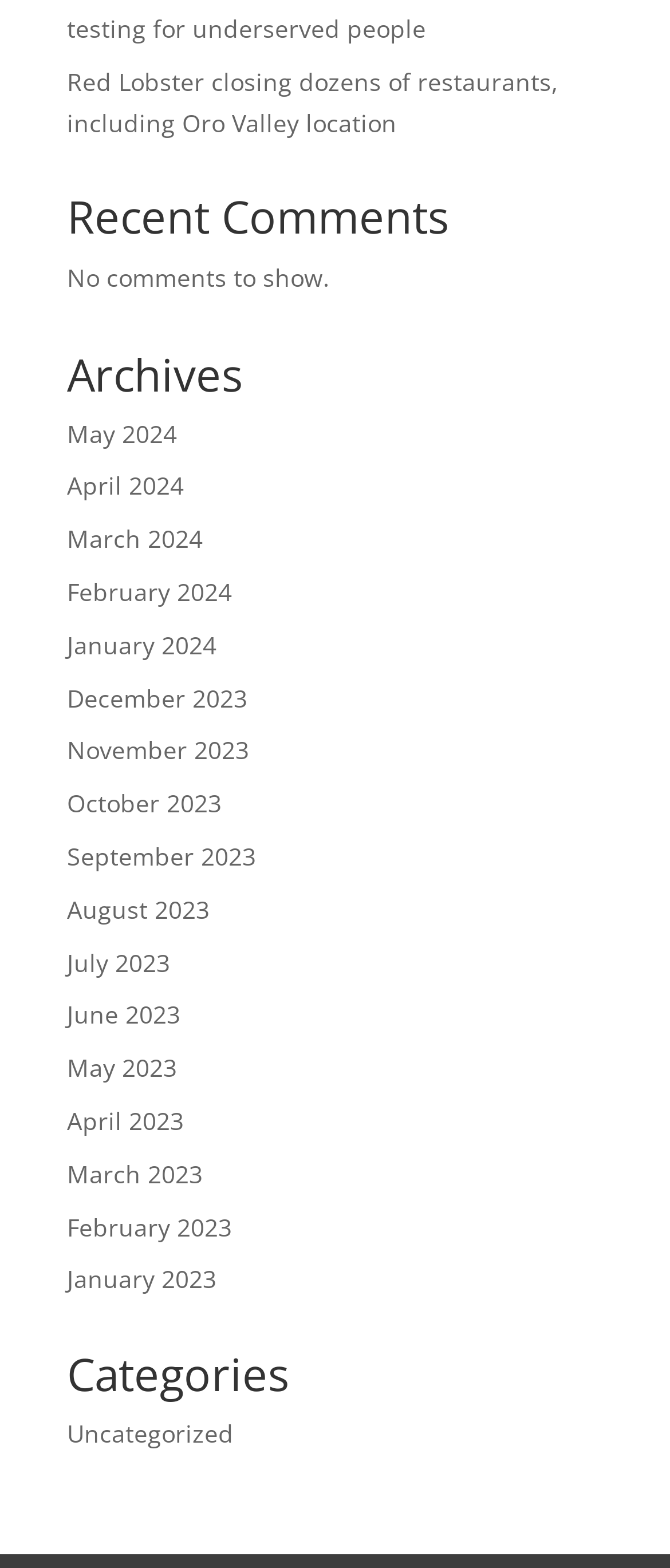Examine the image carefully and respond to the question with a detailed answer: 
How many links are there in the Archives section?

I counted the number of links under the 'Archives' heading, starting from 'May 2024' to 'January 2023', and found 18 links in total.